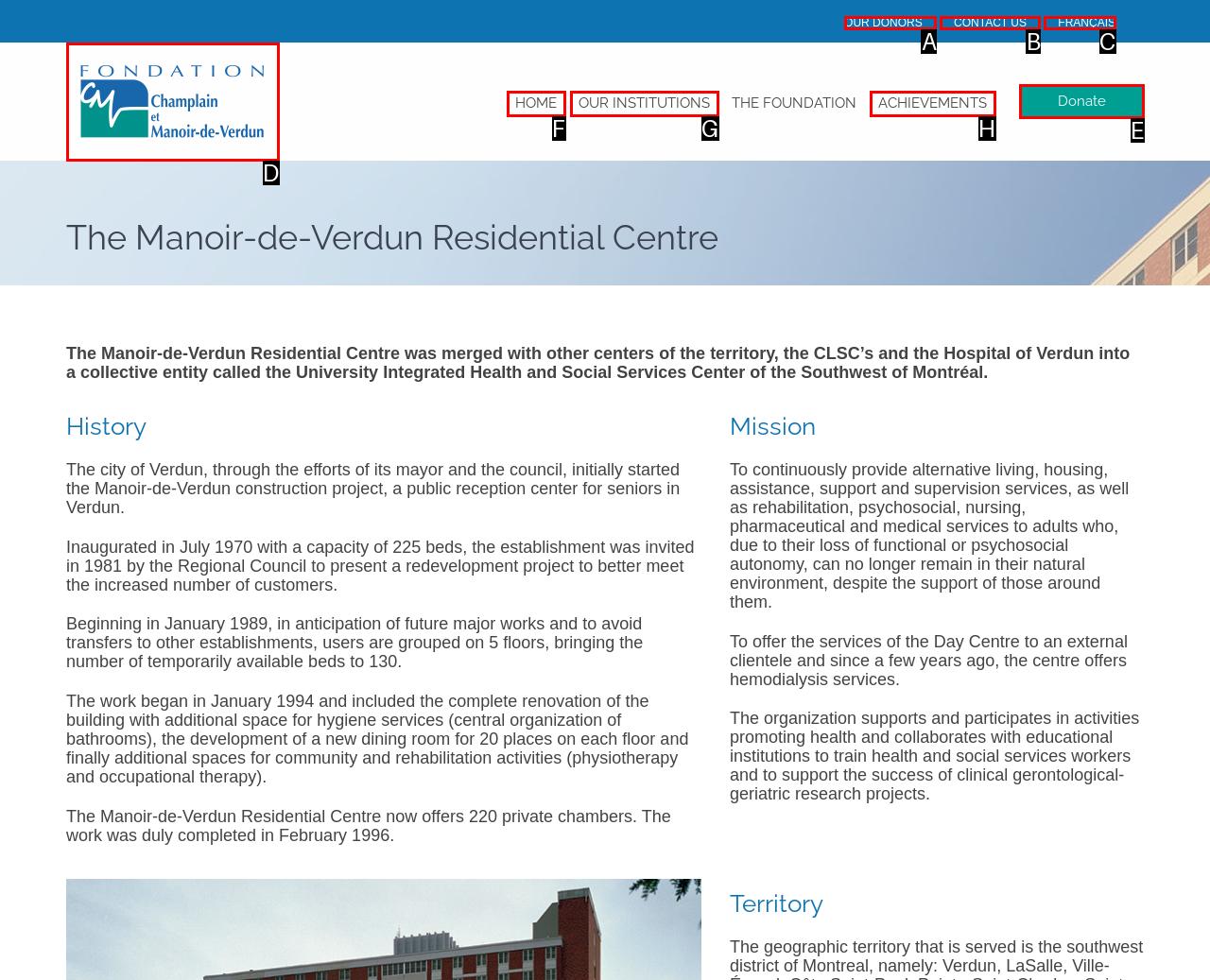Choose the HTML element that matches the description: Donate
Reply with the letter of the correct option from the given choices.

E